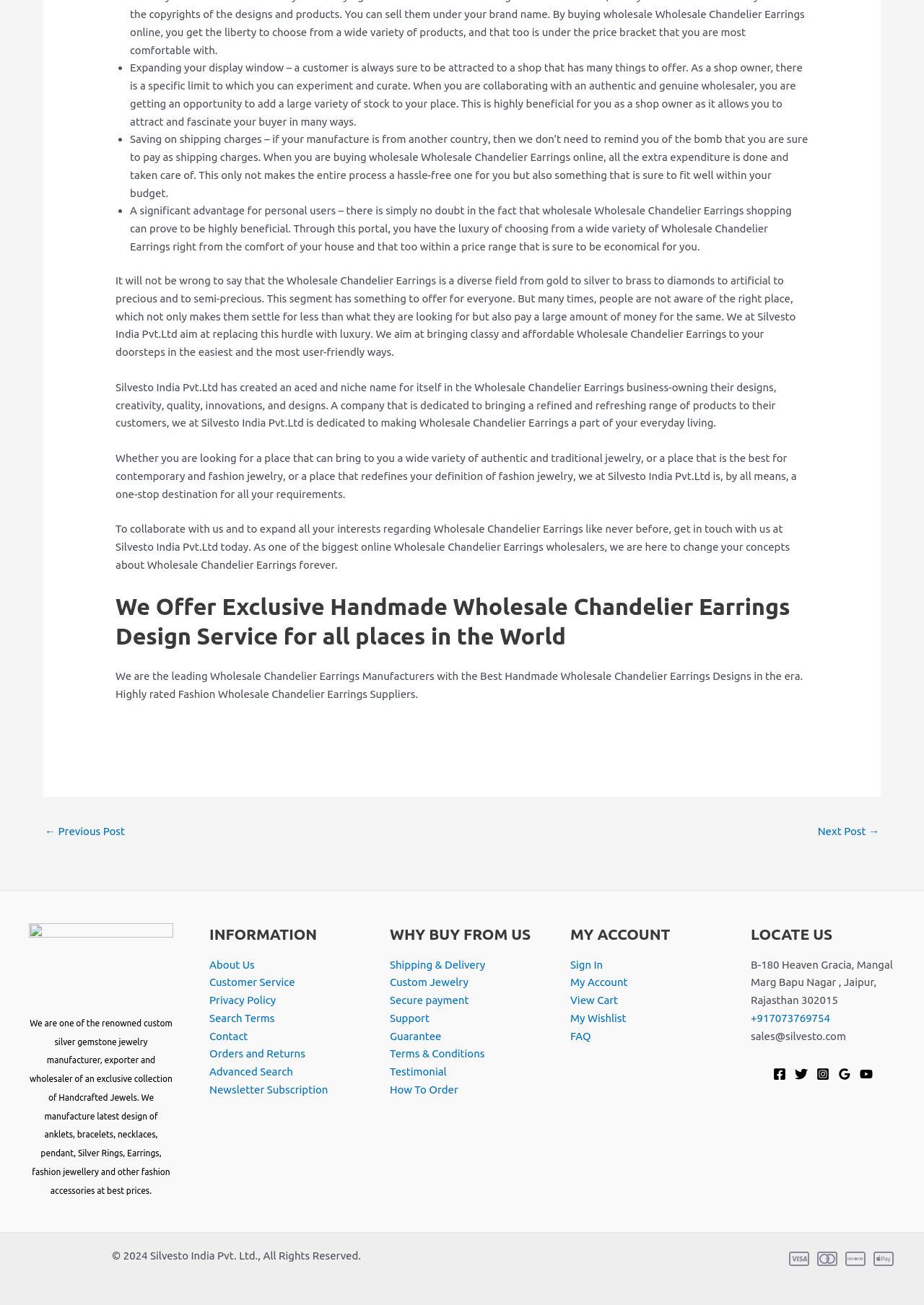Using the description: "Africa – Cradle of Humanity", determine the UI element's bounding box coordinates. Ensure the coordinates are in the format of four float numbers between 0 and 1, i.e., [left, top, right, bottom].

None